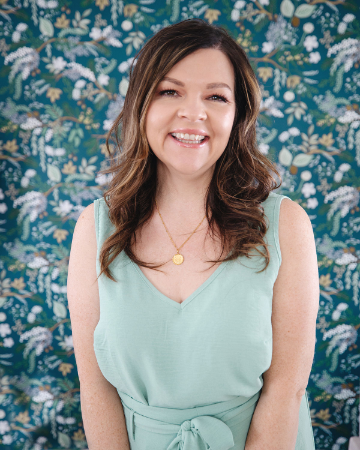What type of aesthetic does the backdrop convey?
Kindly answer the question with as much detail as you can.

The caption describes the backdrop as adorned with lush greenery and floral patterns, which creates a natural and inviting aesthetic that aligns with Christina's focus on crafts that celebrate home and personal touches.